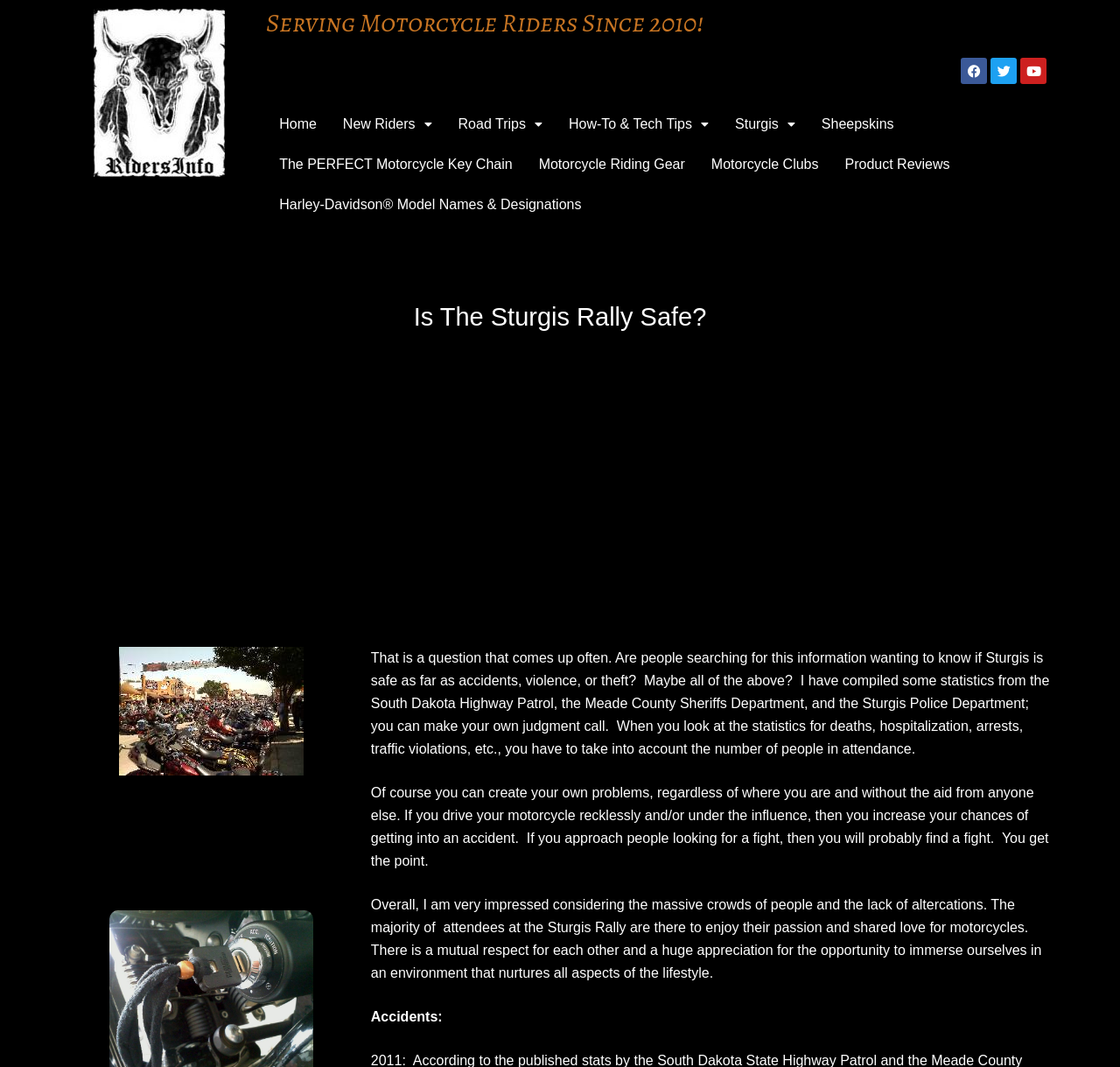What is the theme of the links in the top menu?
Using the details shown in the screenshot, provide a comprehensive answer to the question.

The links in the top menu, such as 'New Riders', 'Road Trips', 'How-To & Tech Tips', and 'Sturgis', are all related to motorcycles, indicating that the theme of the links is motorcycle-related.